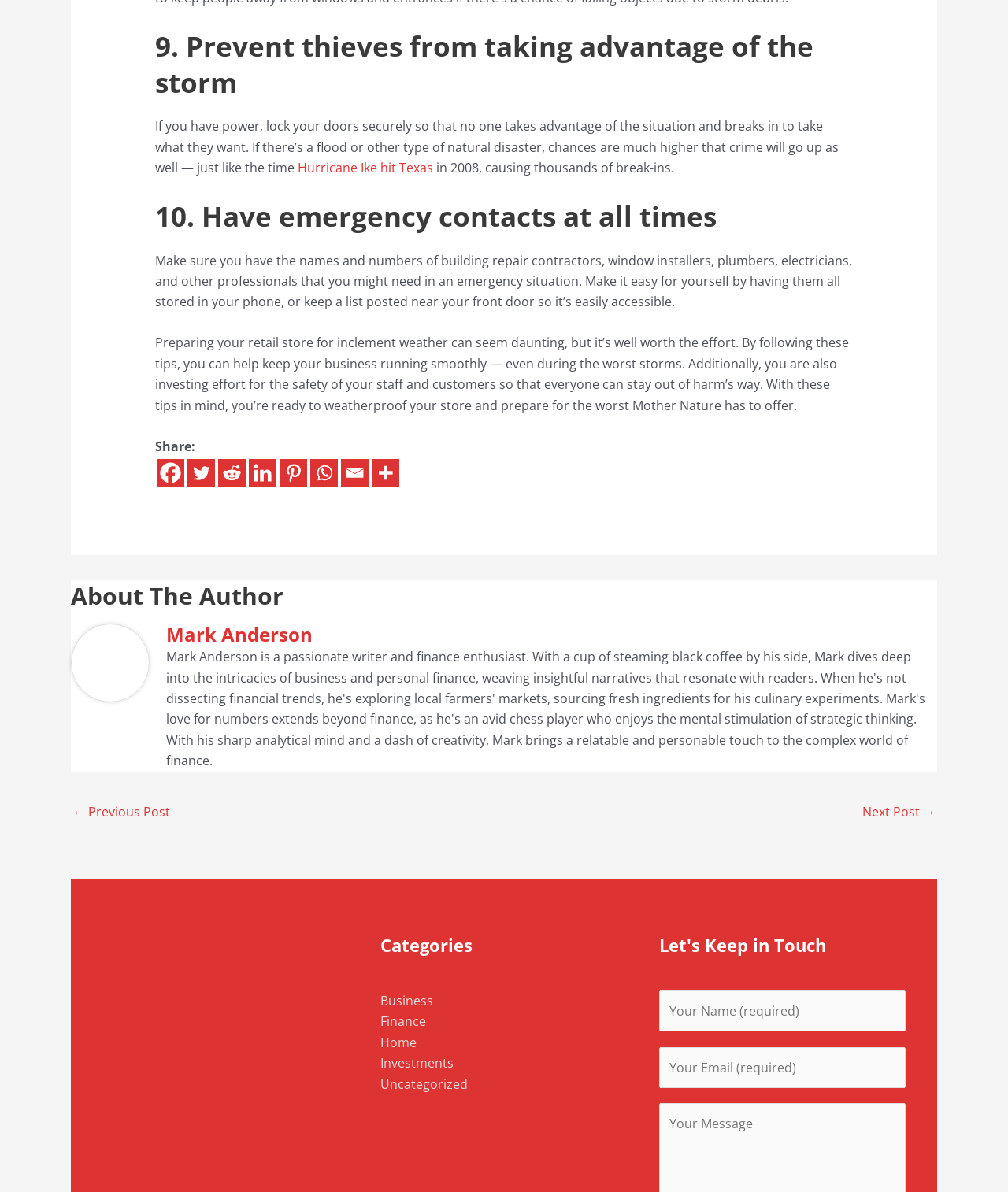Could you determine the bounding box coordinates of the clickable element to complete the instruction: "Enter your name in the required field"? Provide the coordinates as four float numbers between 0 and 1, i.e., [left, top, right, bottom].

[0.654, 0.831, 0.898, 0.866]